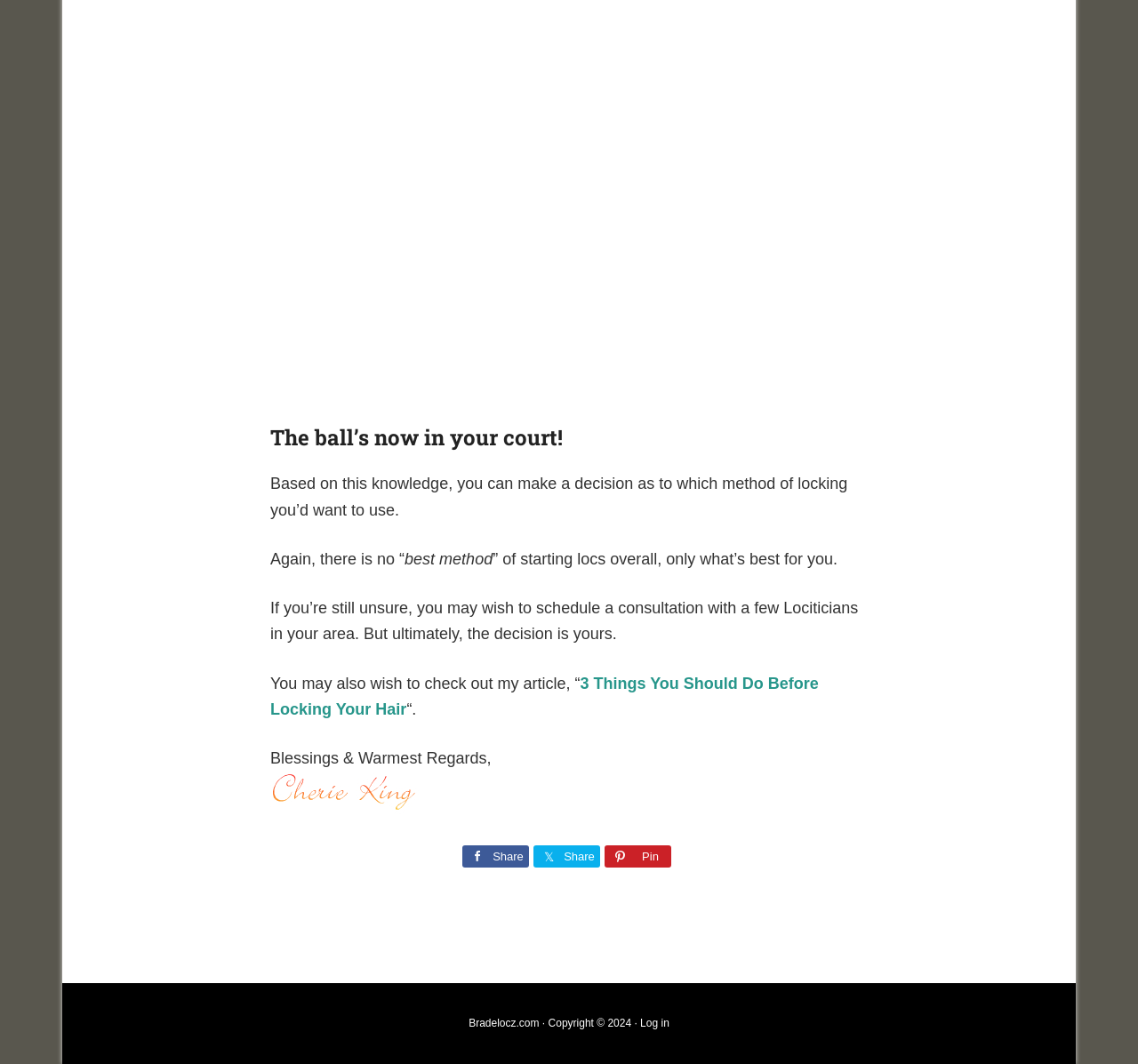What is the topic of the article?
Using the image, respond with a single word or phrase.

Locking hair